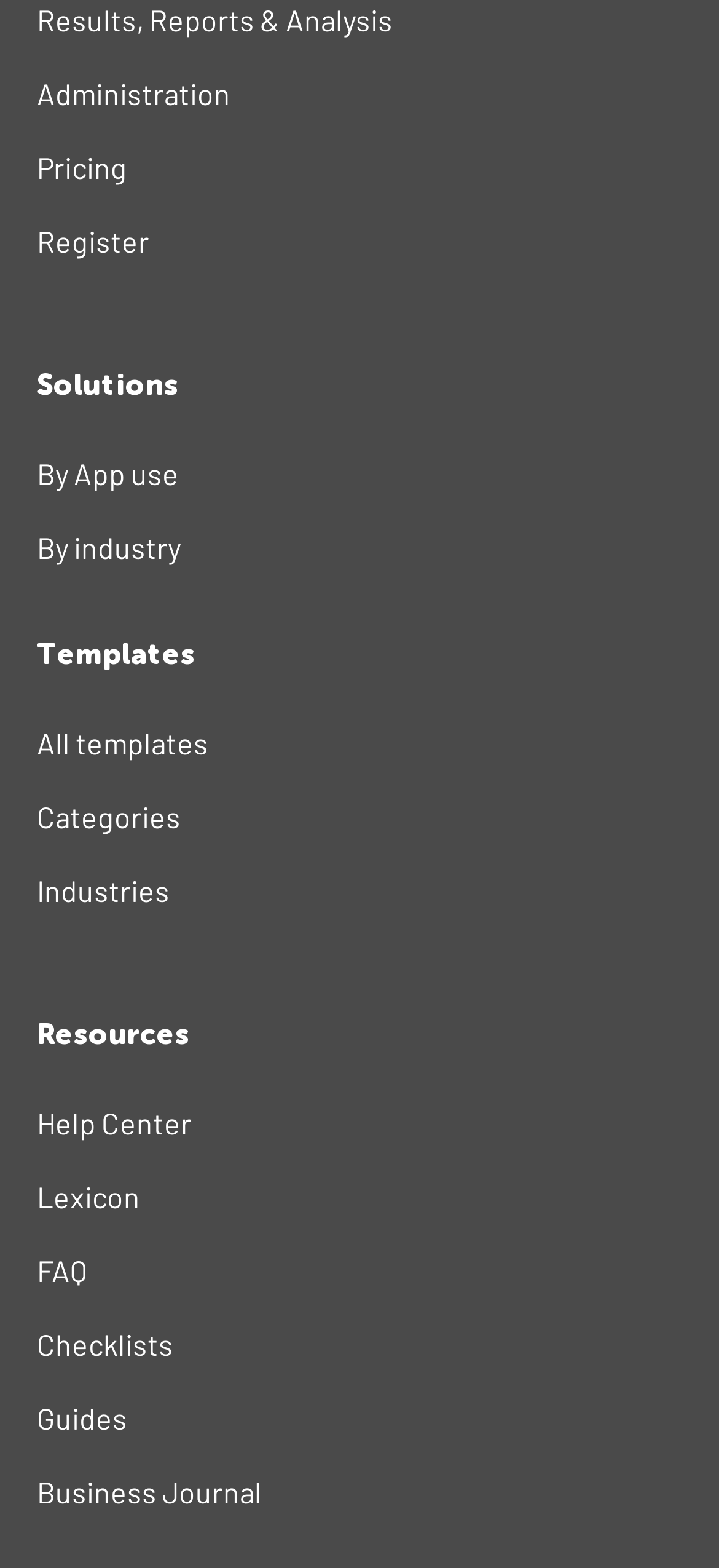How many links are under 'Solutions'?
Examine the image and give a concise answer in one word or a short phrase.

2